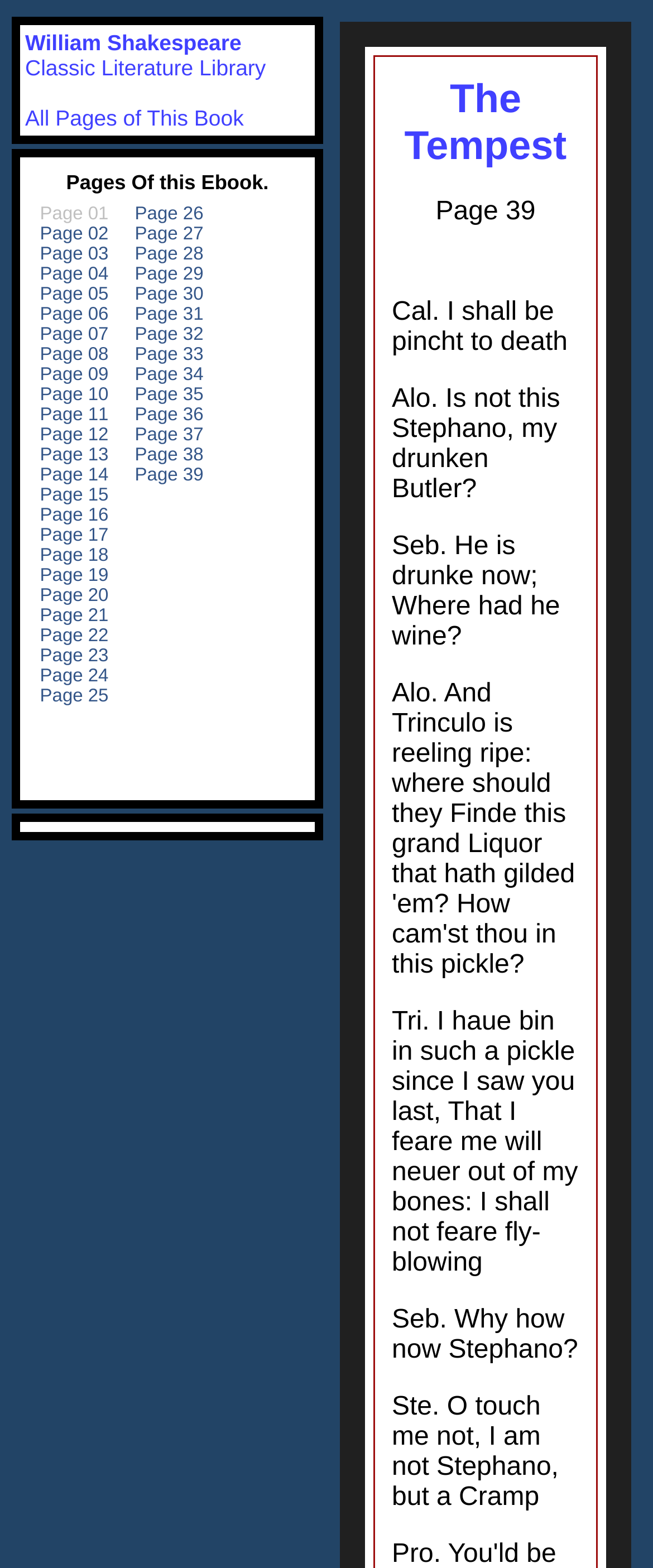Determine the bounding box coordinates for the HTML element described here: "All Pages of This Book".

[0.038, 0.067, 0.373, 0.083]